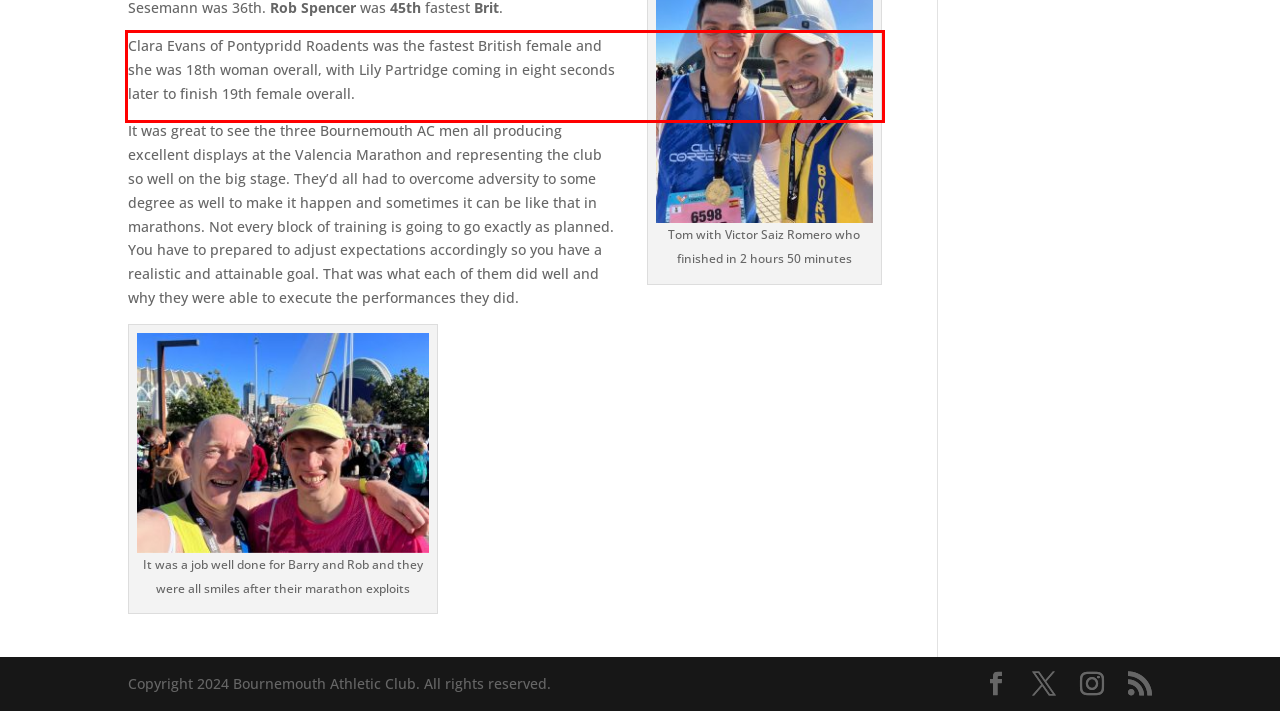Given a screenshot of a webpage containing a red rectangle bounding box, extract and provide the text content found within the red bounding box.

Clara Evans of Pontypridd Roadents was the fastest British female and she was 18th woman overall, with Lily Partridge coming in eight seconds later to finish 19th female overall.